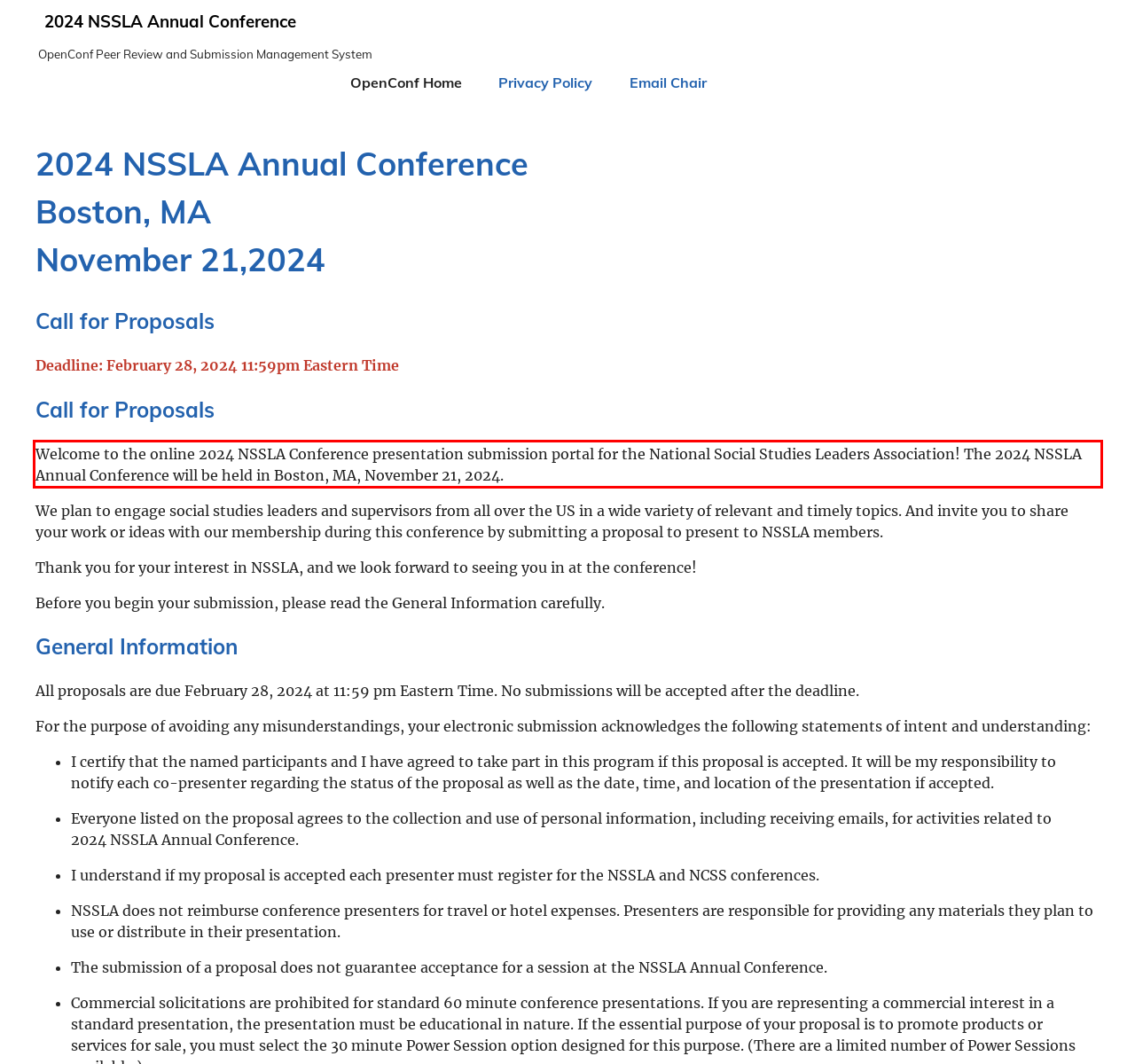You are provided with a screenshot of a webpage containing a red bounding box. Please extract the text enclosed by this red bounding box.

Welcome to the online 2024 NSSLA Conference presentation submission portal for the National Social Studies Leaders Association! The 2024 NSSLA Annual Conference will be held in Boston, MA, November 21, 2024.